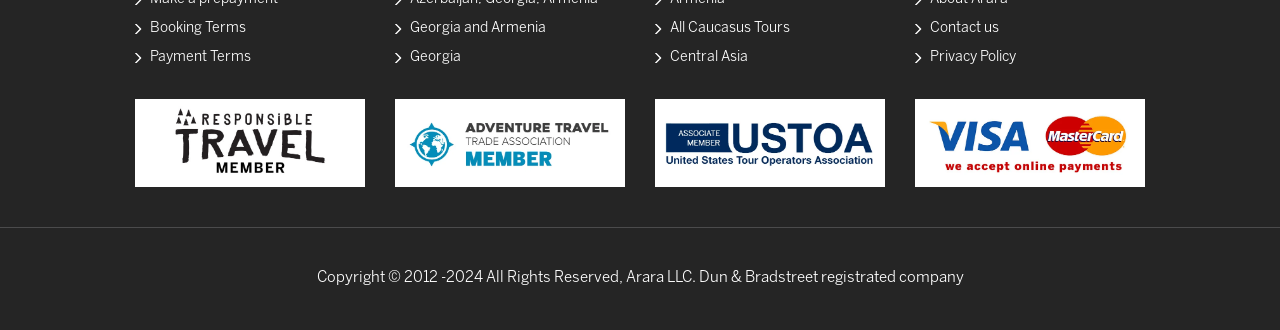How many links are there in the top section of the webpage?
Based on the image, answer the question with as much detail as possible.

I counted the number of links in the top section of the webpage, which are 'Booking Terms', 'Payment Terms', 'Georgia and Armenia', 'Georgia', 'All Caucasus Tours', 'Central Asia', 'Contact us', and 'Privacy Policy'. There are 8 links in total.